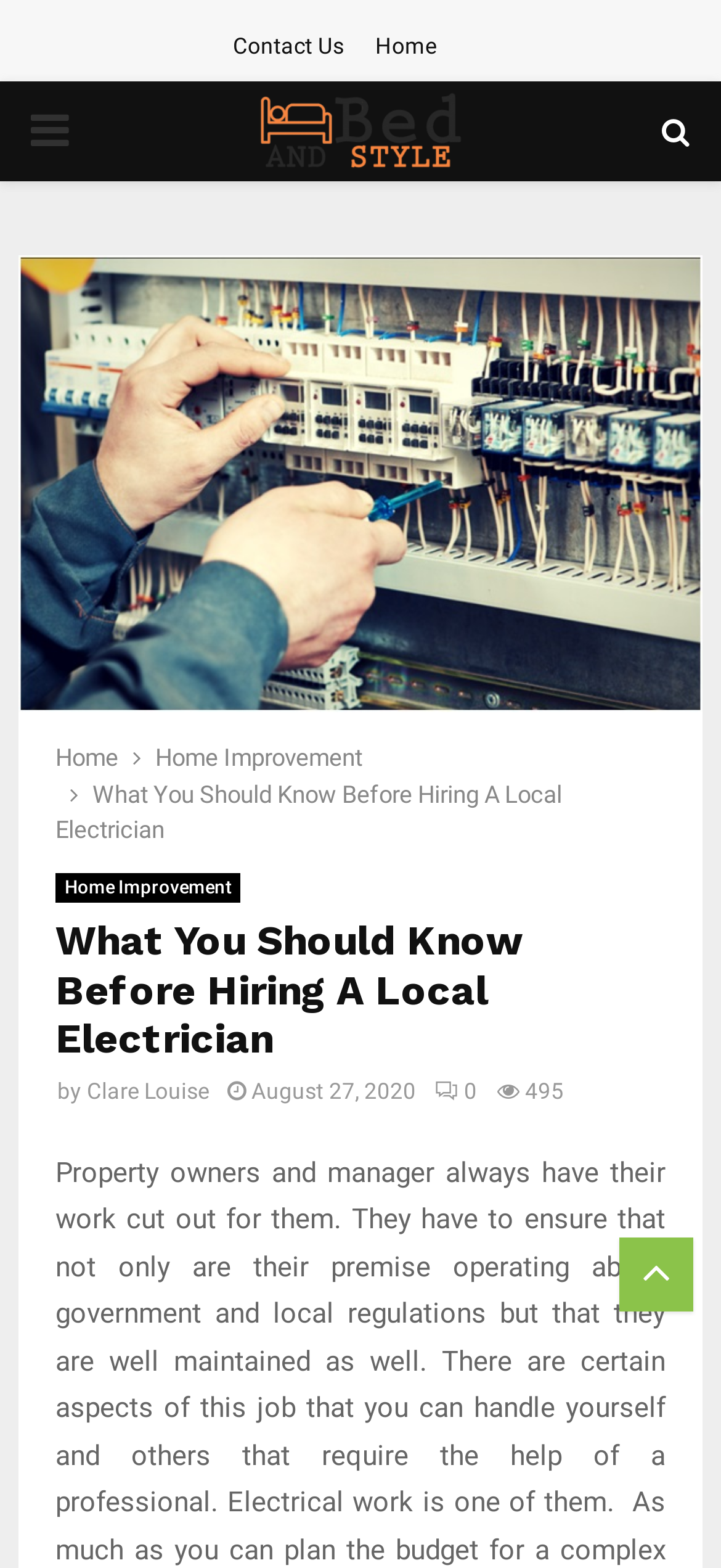Pinpoint the bounding box coordinates of the element that must be clicked to accomplish the following instruction: "visit home page". The coordinates should be in the format of four float numbers between 0 and 1, i.e., [left, top, right, bottom].

[0.521, 0.019, 0.605, 0.04]